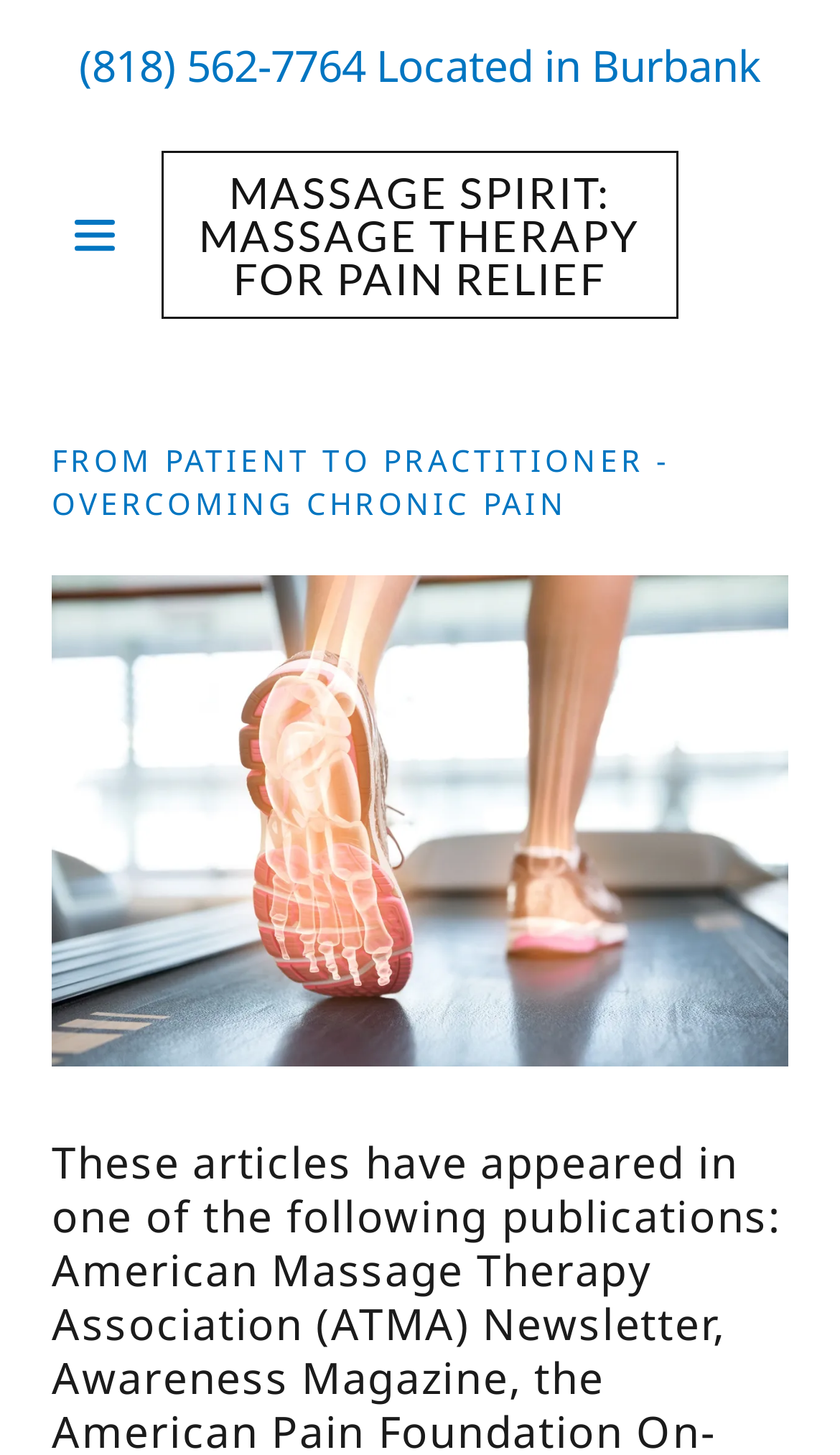What is the main topic of the webpage?
By examining the image, provide a one-word or phrase answer.

Massage therapy for pain relief